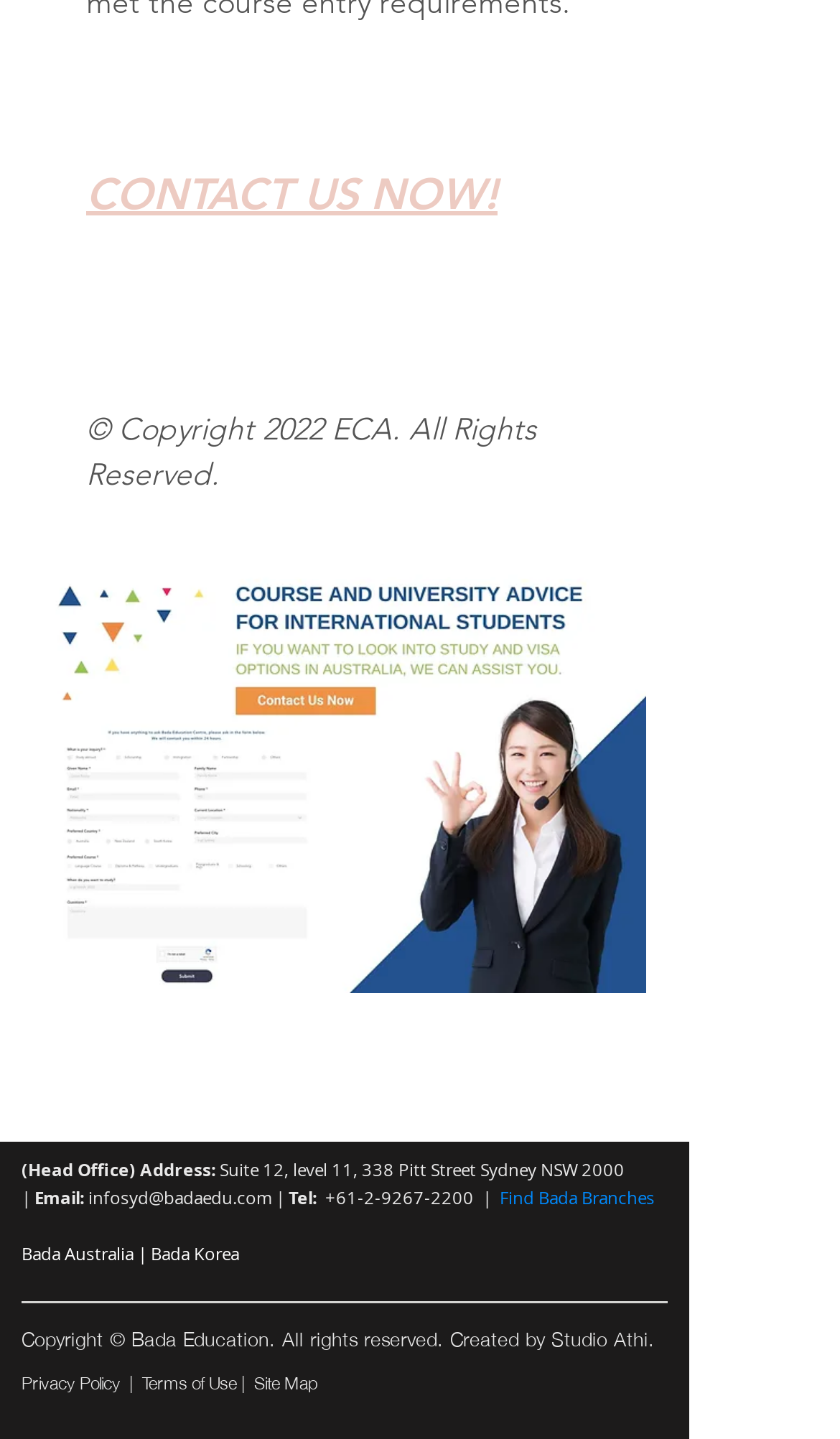Kindly determine the bounding box coordinates for the area that needs to be clicked to execute this instruction: "Enter email address".

None